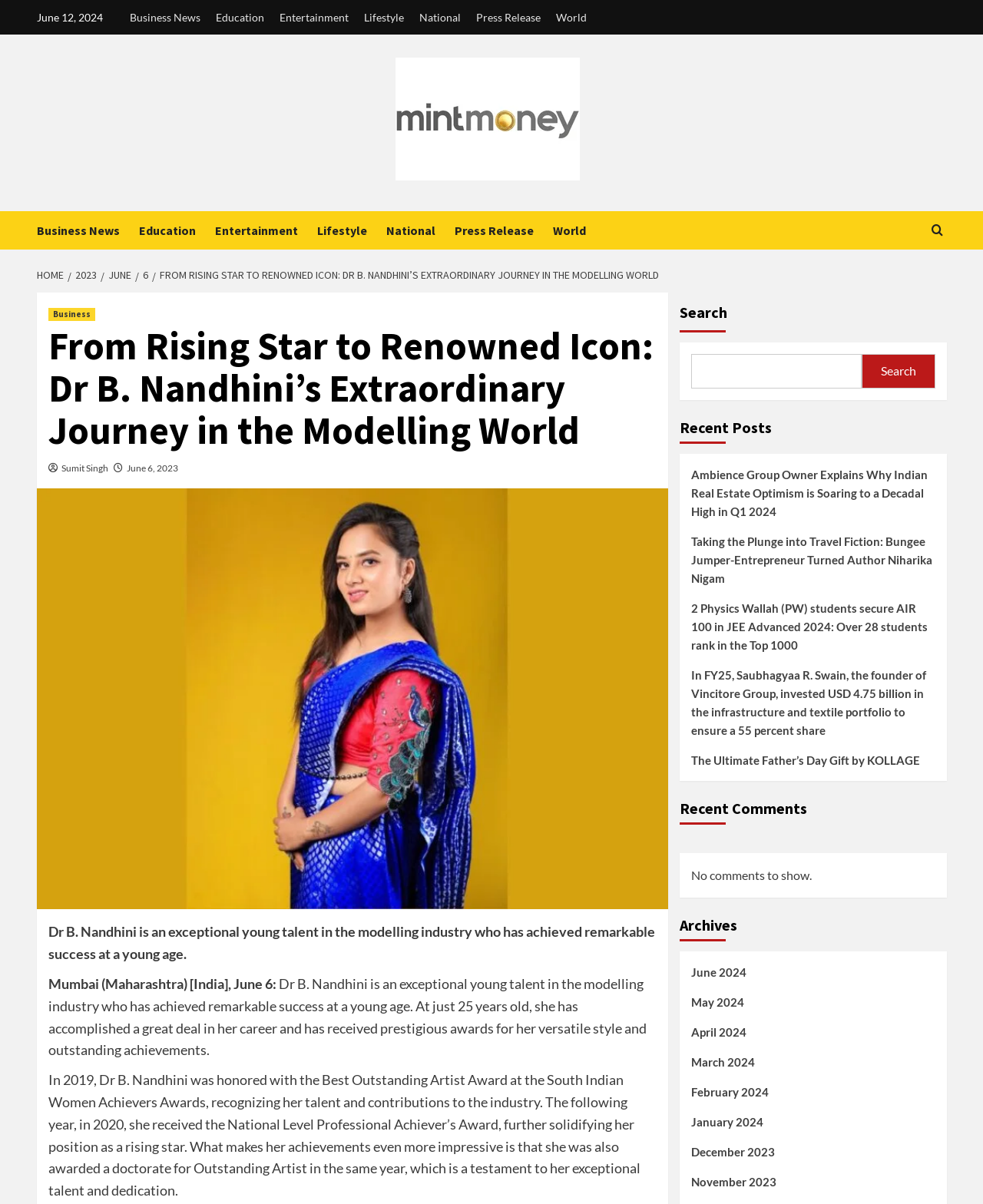What is the name of the award Dr B. Nandhini received in 2019?
Answer the question in a detailed and comprehensive manner.

The name of the award Dr B. Nandhini received in 2019 can be found in the article, where it says 'In 2019, Dr B. Nandhini was honored with the Best Outstanding Artist Award at the South Indian Women Achievers Awards'.